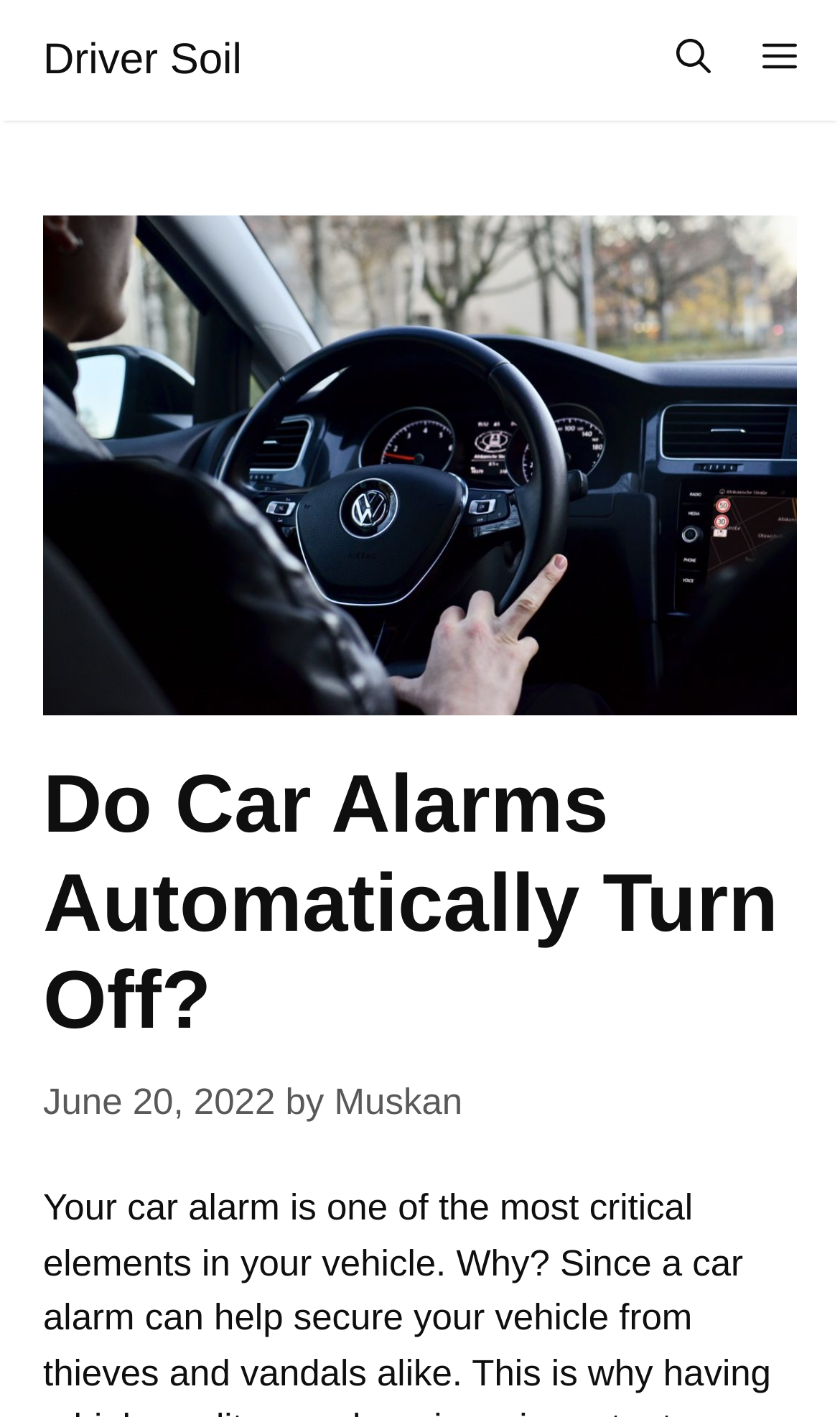Who is the author of the article?
Give a thorough and detailed response to the question.

I found the author's name by looking at the link below the main heading, which says 'by Muskan'.